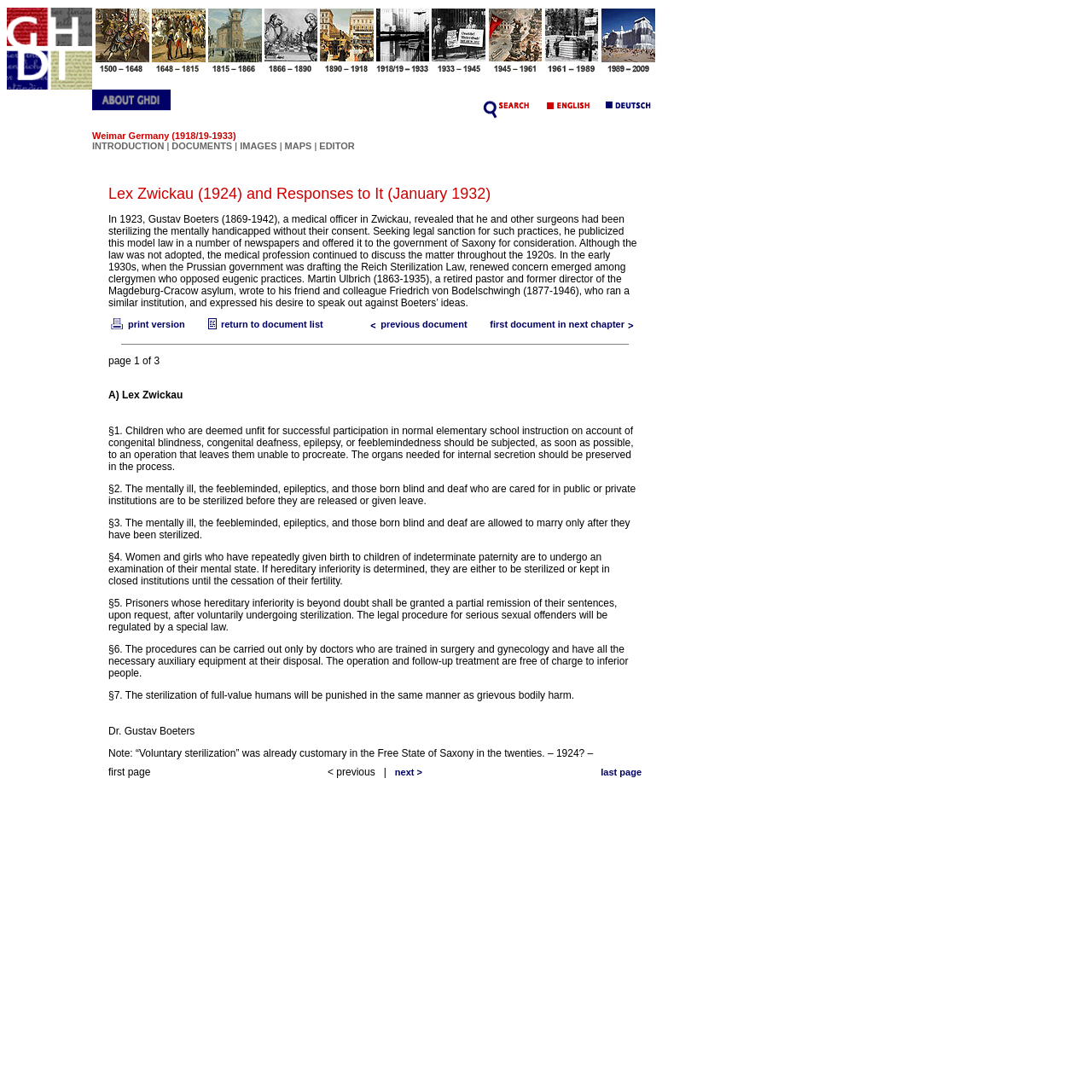Give a concise answer using one word or a phrase to the following question:
What is the purpose of the operation mentioned in §1?

to leave them unable to procreate